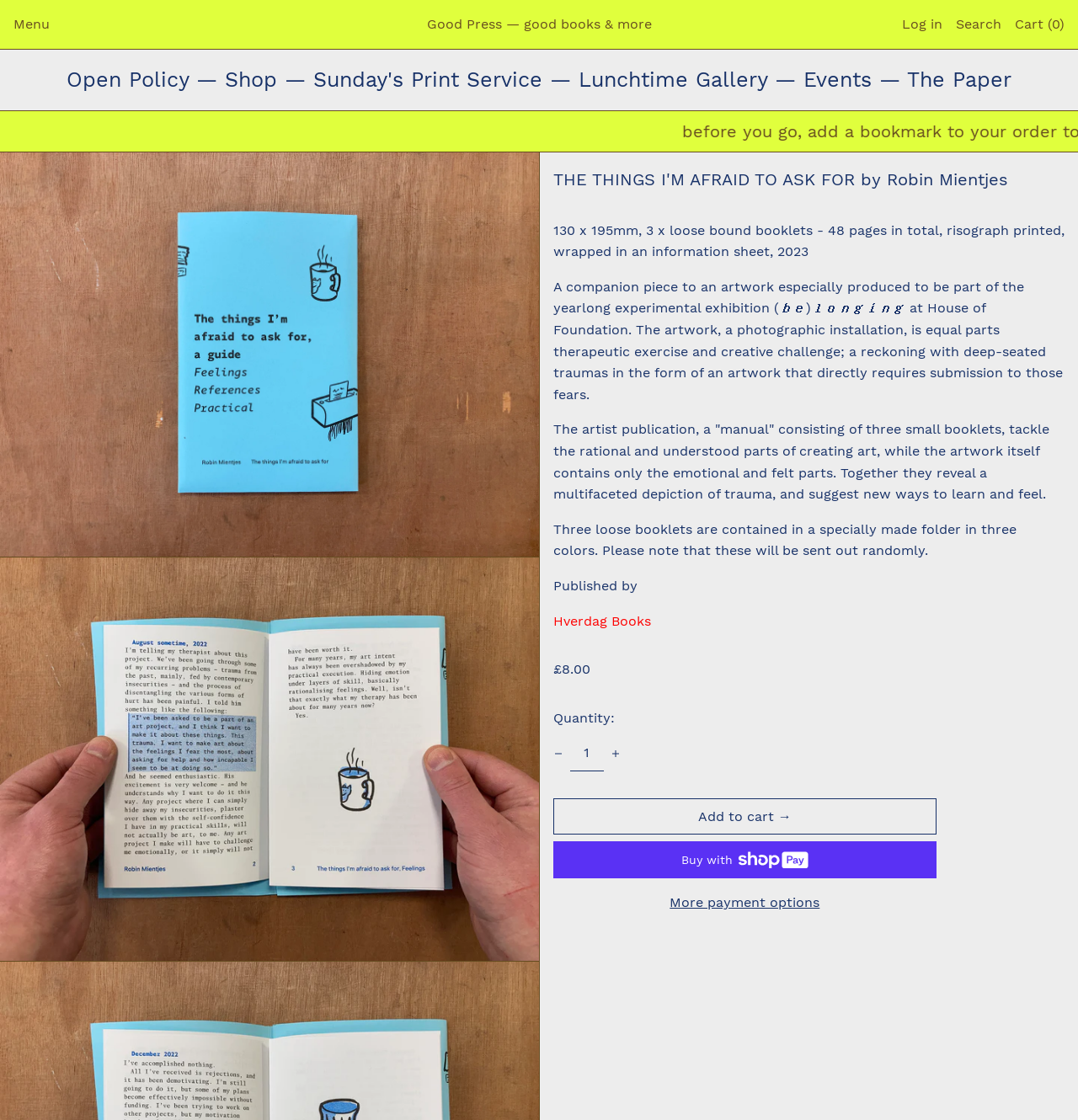What is the price of the book?
Look at the image and answer the question using a single word or phrase.

£8.00